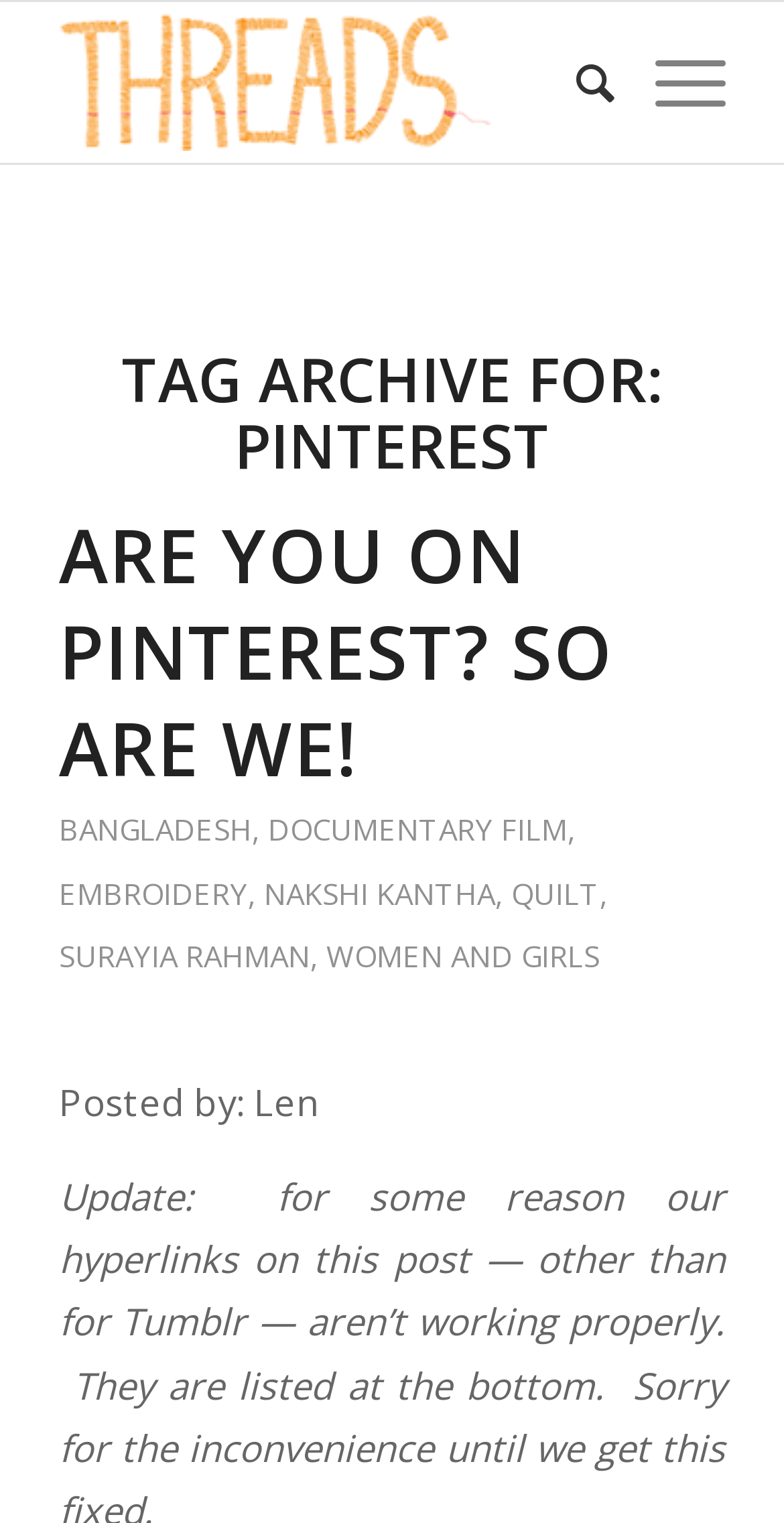Identify the bounding box coordinates of the clickable region to carry out the given instruction: "Explore the 'HEATING' services".

None